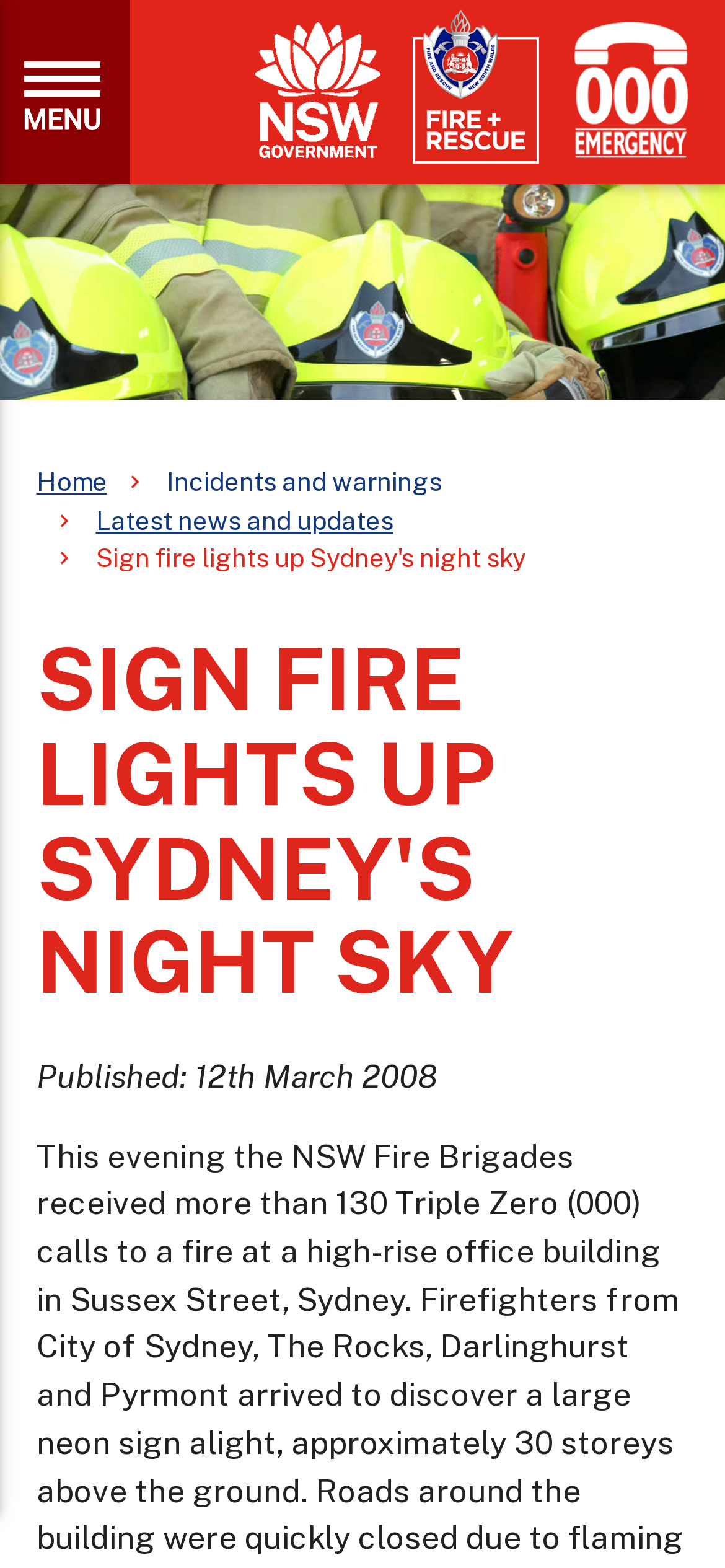Extract the bounding box coordinates for the described element: "alt="Expand navigation"". The coordinates should be represented as four float numbers between 0 and 1: [left, top, right, bottom].

[0.0, 0.0, 0.179, 0.117]